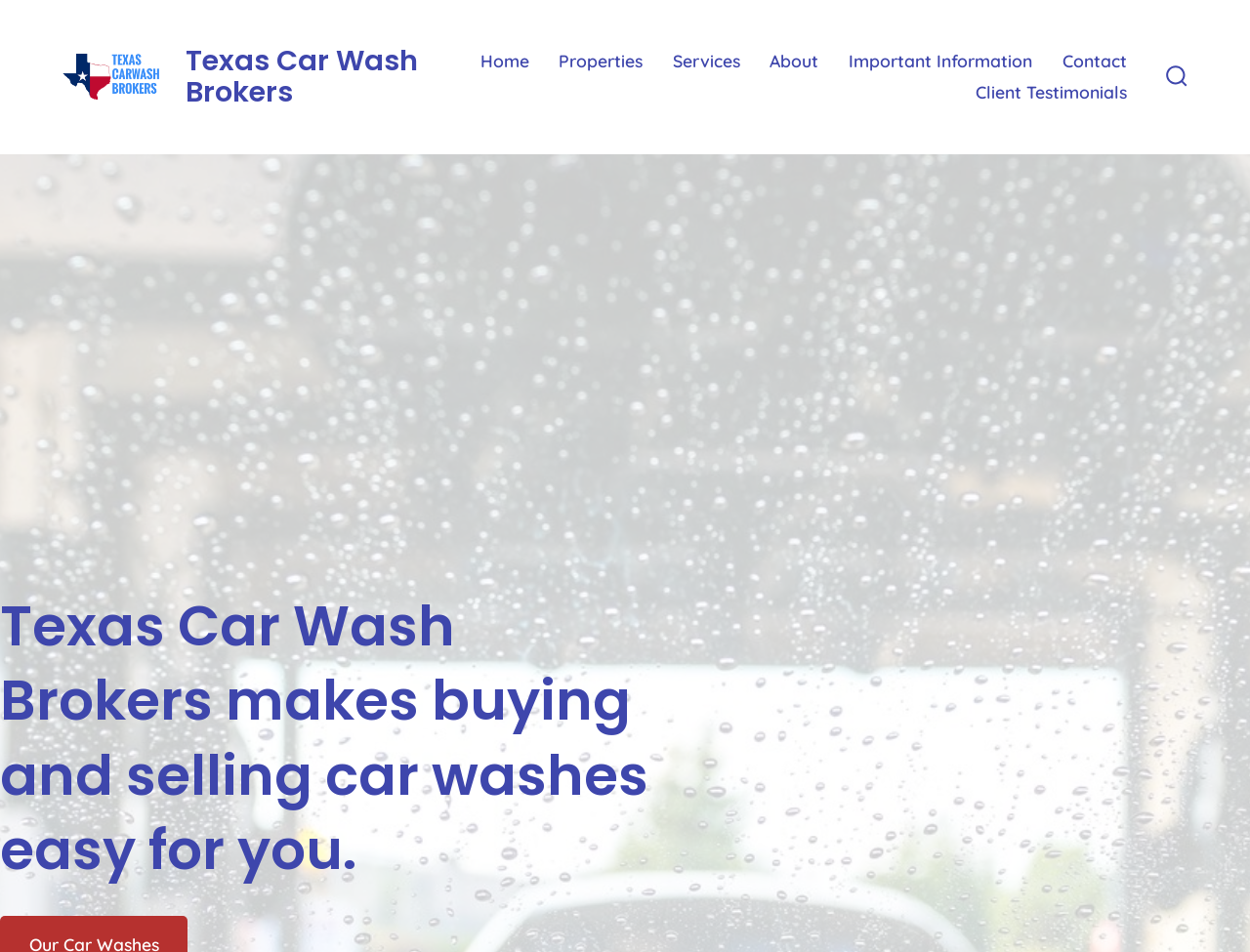What is the tone of the website?
Please provide a single word or phrase as your answer based on the screenshot.

Professional